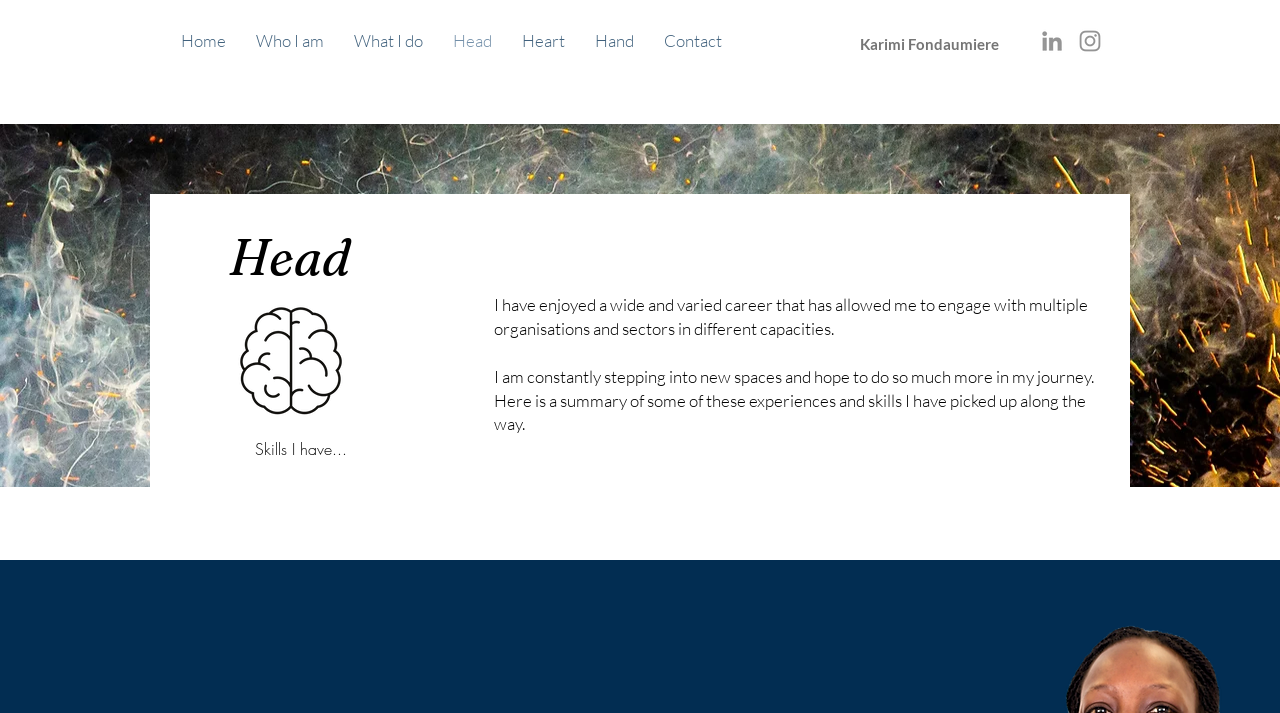Can you provide the bounding box coordinates for the element that should be clicked to implement the instruction: "go to home page"?

[0.13, 0.022, 0.188, 0.093]